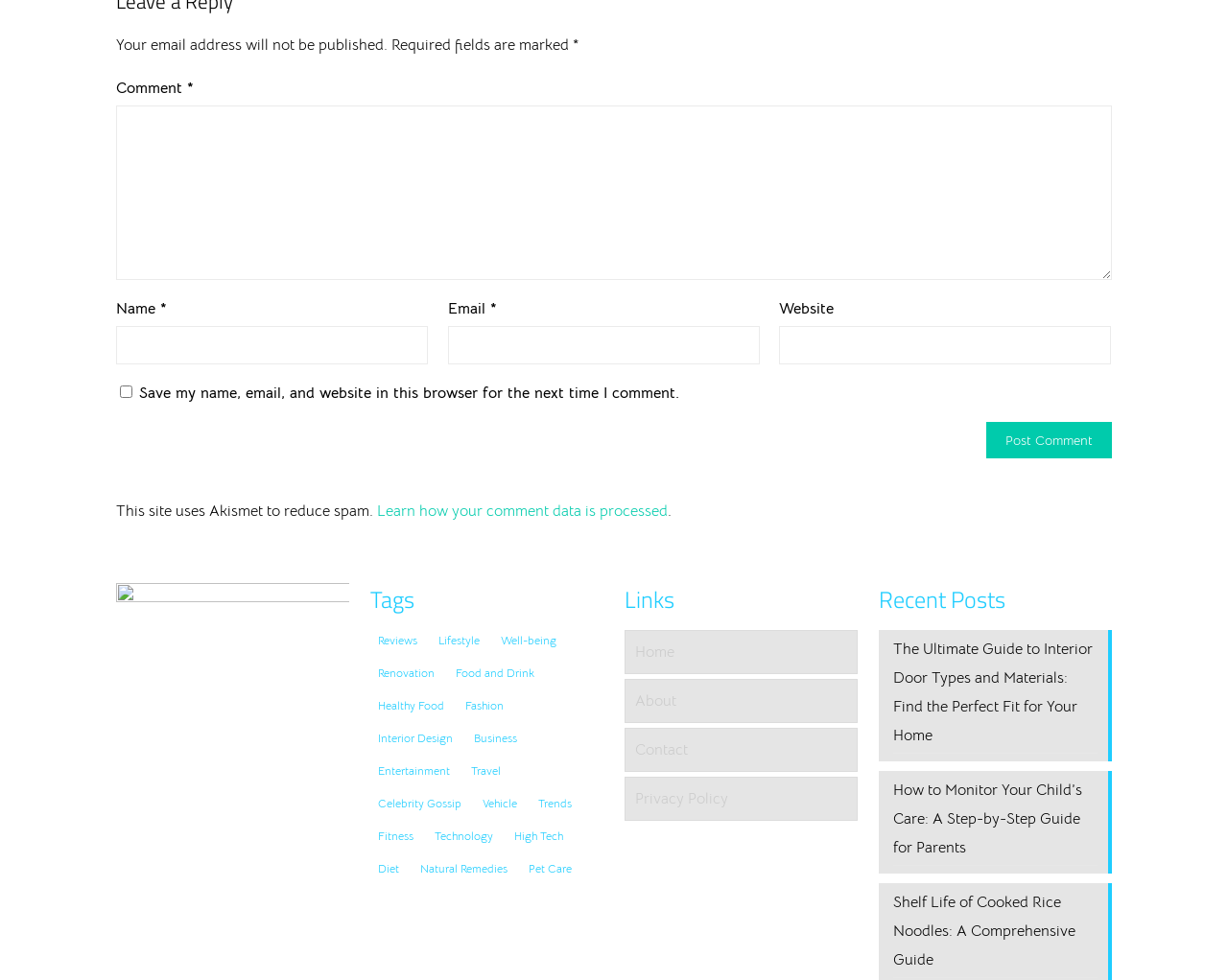Given the element description "parent_node: Email * aria-describedby="email-notes" name="email"", identify the bounding box of the corresponding UI element.

[0.364, 0.332, 0.618, 0.372]